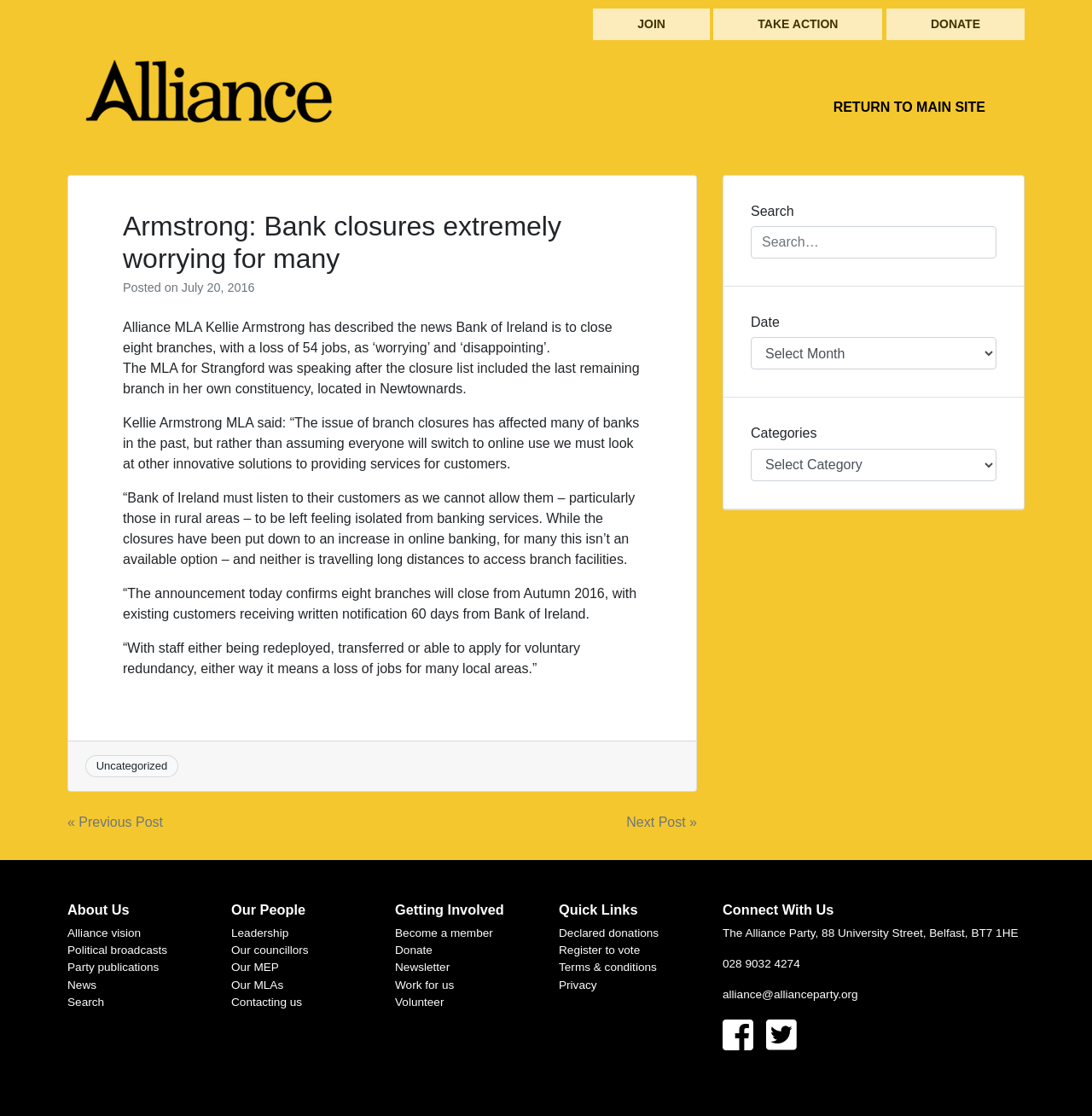Please identify the bounding box coordinates of the element's region that should be clicked to execute the following instruction: "Donate to the party". The bounding box coordinates must be four float numbers between 0 and 1, i.e., [left, top, right, bottom].

[0.812, 0.008, 0.938, 0.036]